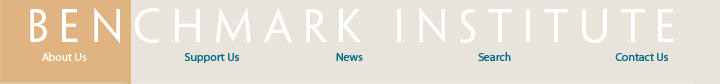What is the color of the text links in the navigation menu?
Look at the image and construct a detailed response to the question.

The caption describes the text links in the navigation menu as being presented in a subdued teal color, which provides a pleasing contrast against the light beige background and enhances the site's usability and accessibility.